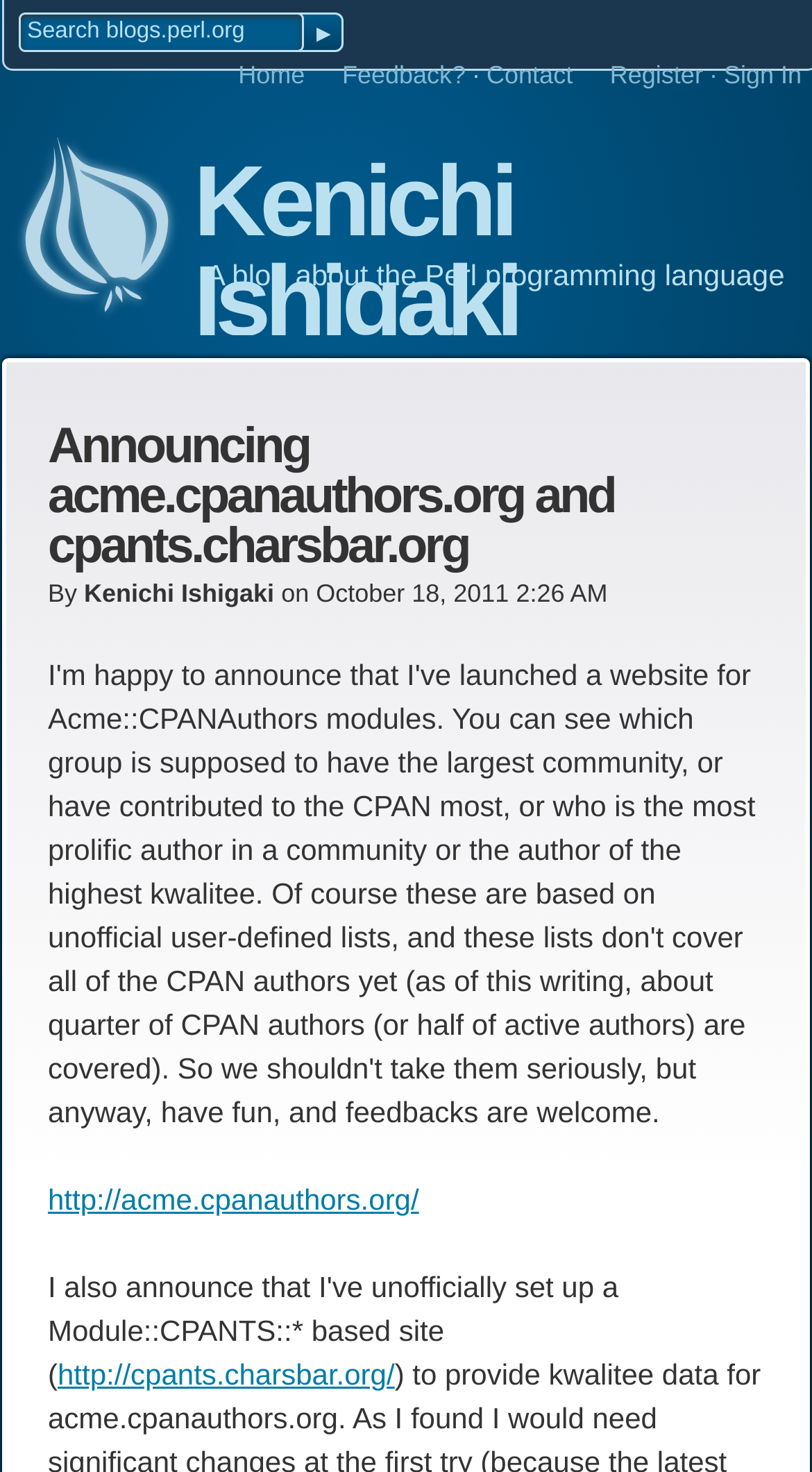How many URLs are mentioned in the blog post?
Refer to the image and respond with a one-word or short-phrase answer.

2